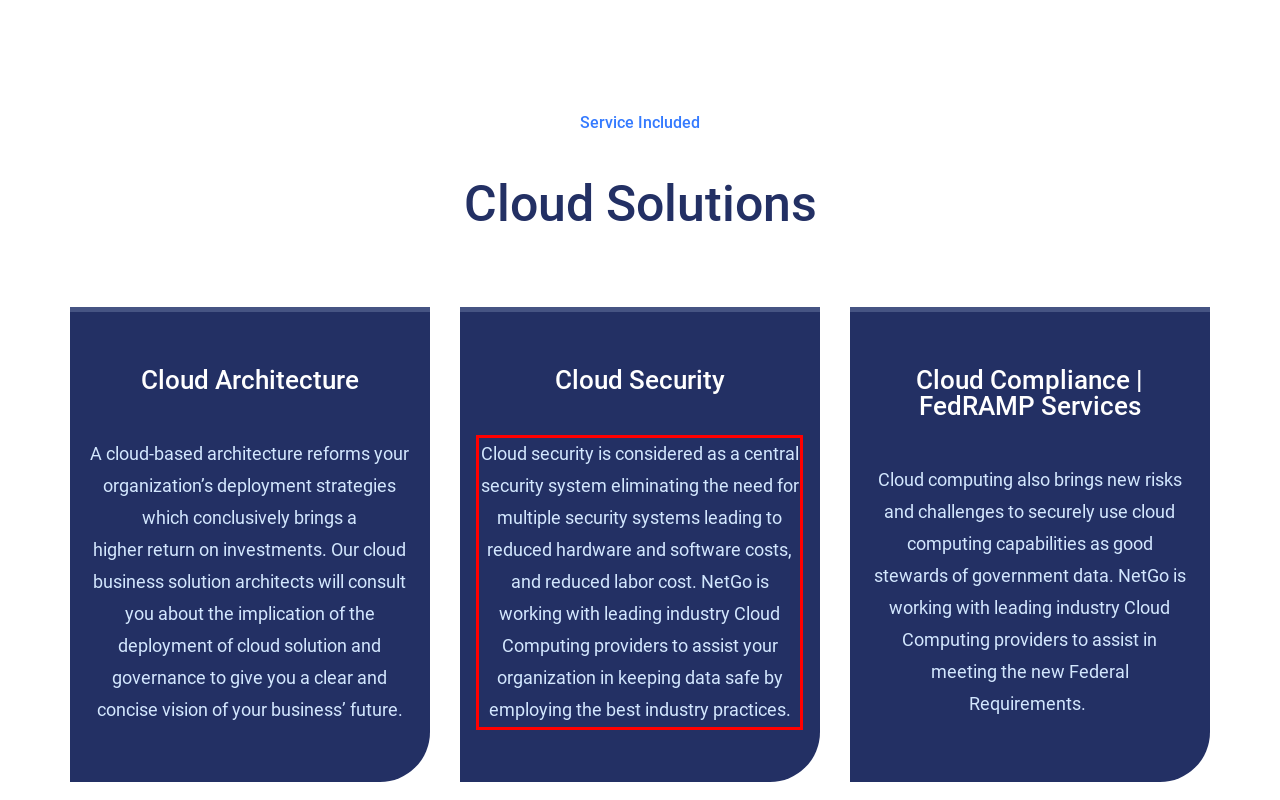Please examine the webpage screenshot containing a red bounding box and use OCR to recognize and output the text inside the red bounding box.

Cloud security is considered as a central security system eliminating the need for multiple security systems leading to reduced hardware and software costs, and reduced labor cost. NetGo is working with leading industry Cloud Computing providers to assist your organization in keeping data safe by employing the best industry practices.